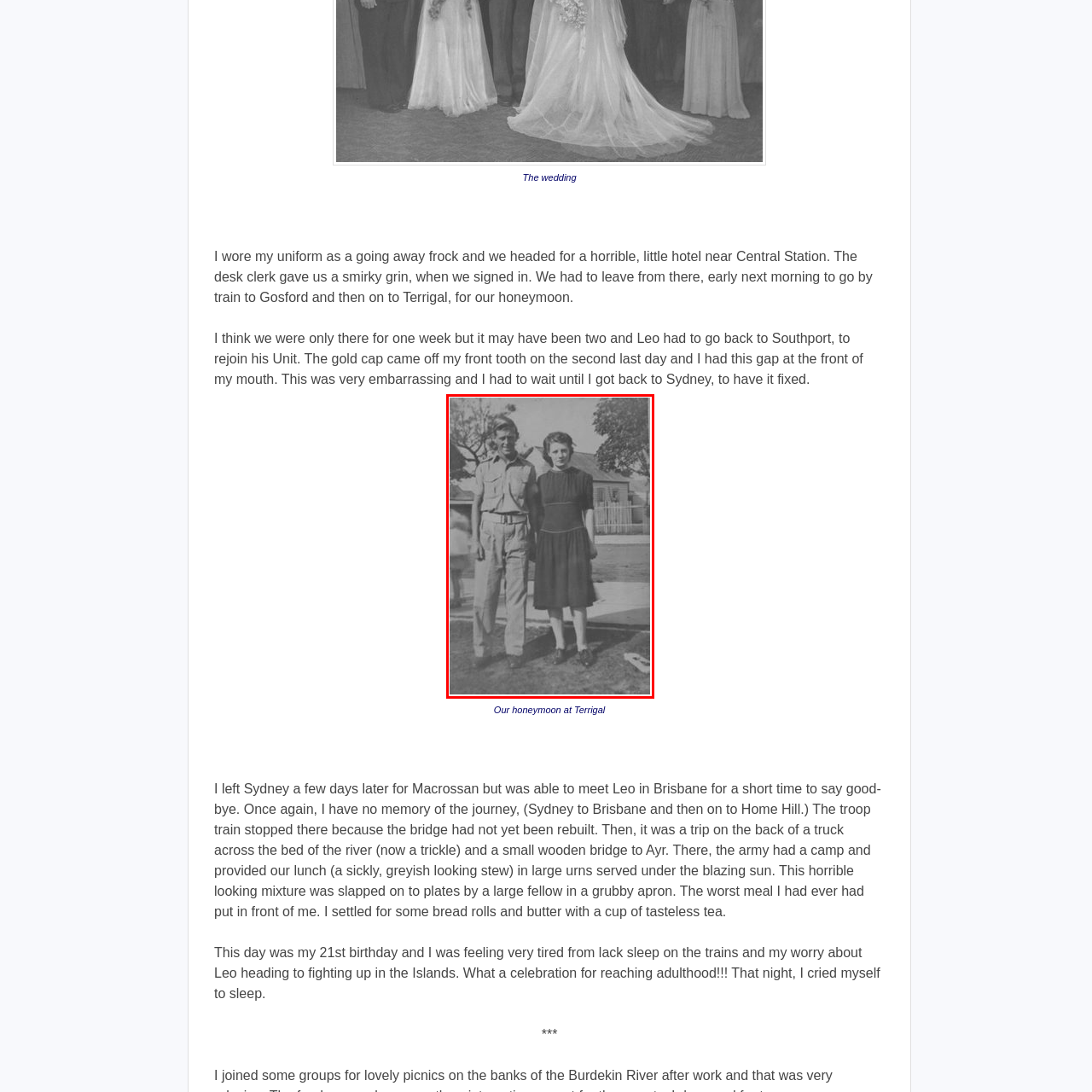Review the image segment marked with the grey border and deliver a thorough answer to the following question, based on the visual information provided: 
What is the setting of the image?

The couple stands in a grassy area, with what appears to be a house and trees in the background, suggesting a casual, outdoor setting that may be part of a family gathering or a significant personal event.